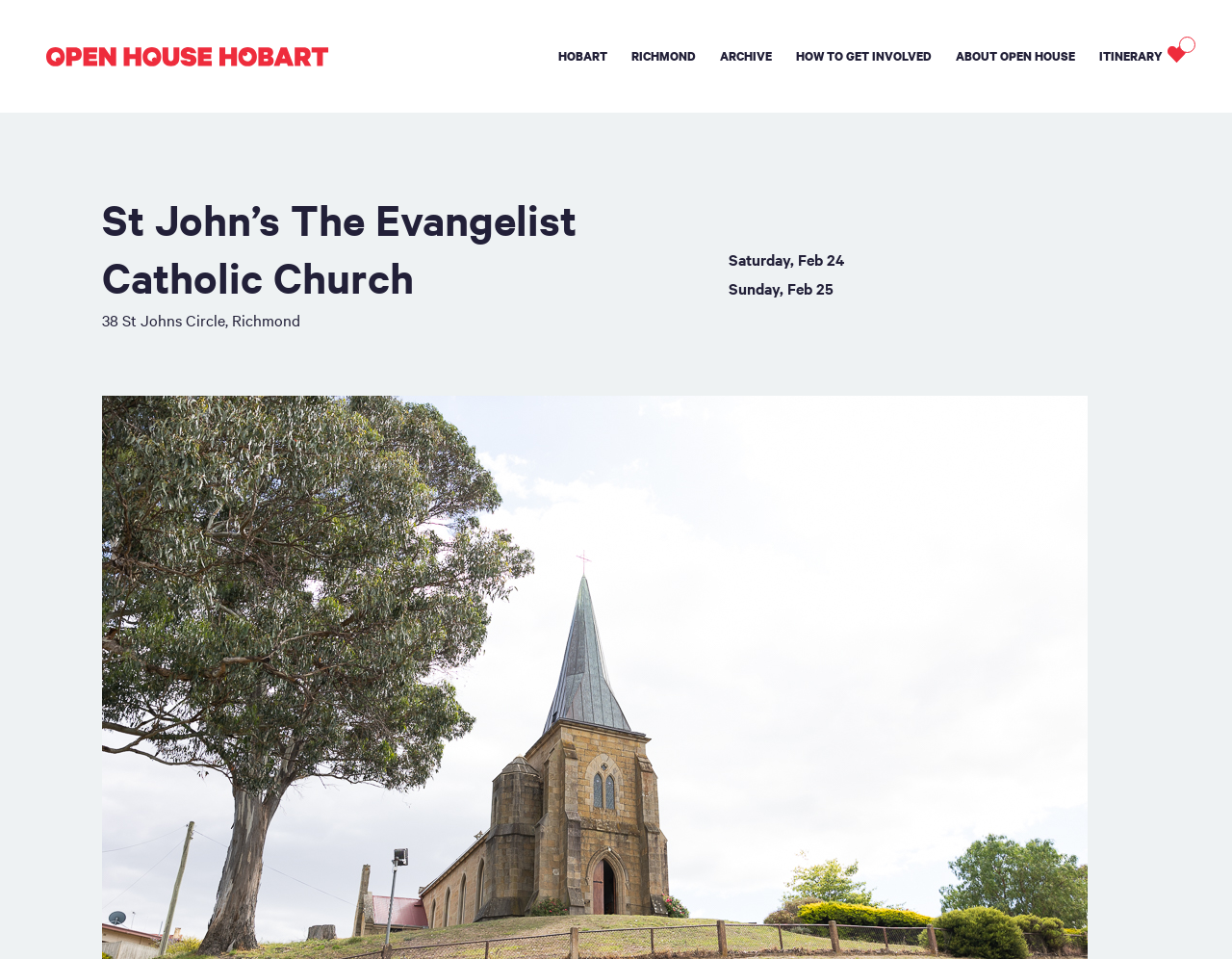Point out the bounding box coordinates of the section to click in order to follow this instruction: "Explore the archive".

[0.584, 0.05, 0.627, 0.067]